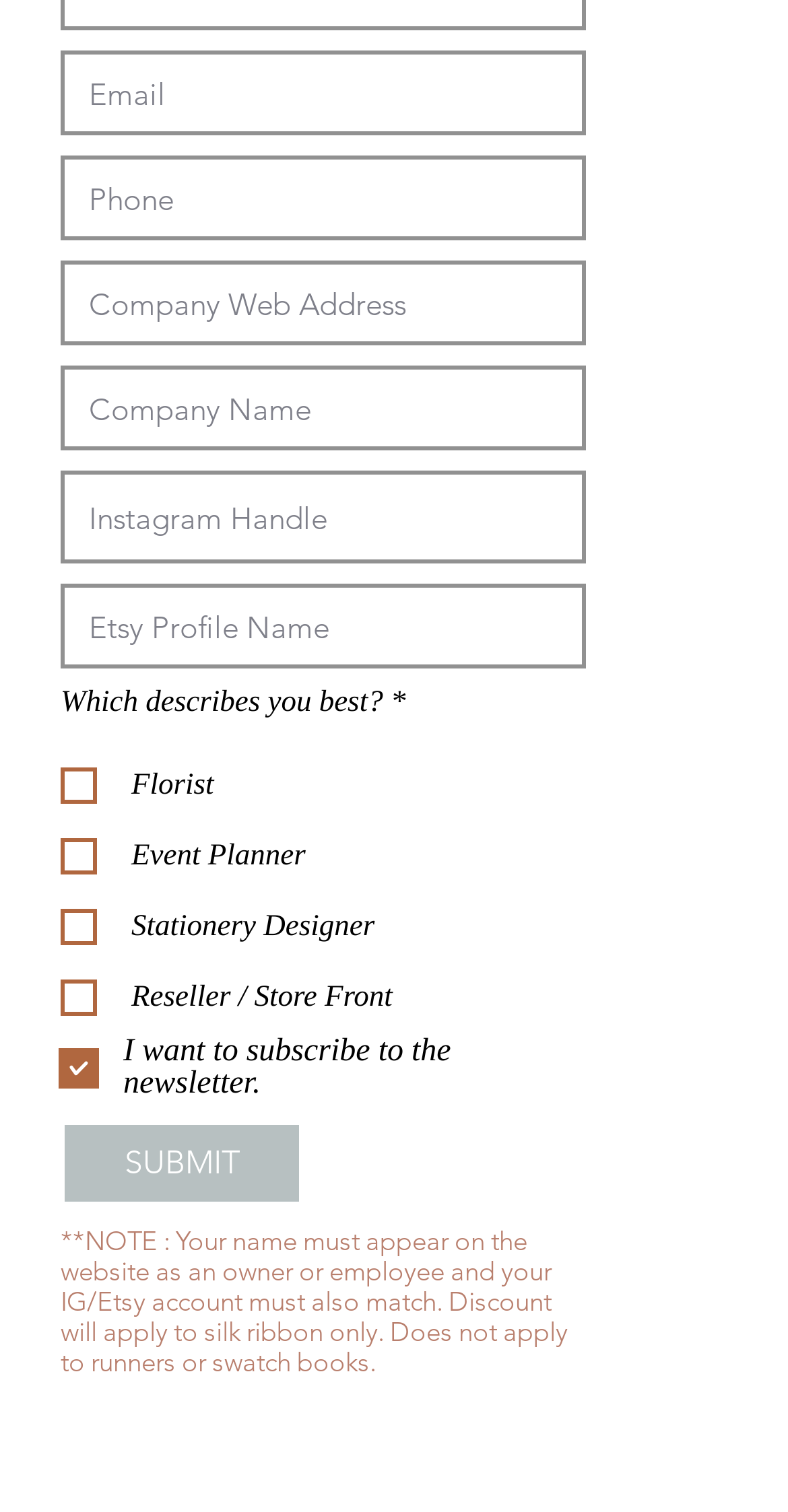Refer to the image and answer the question with as much detail as possible: What is the purpose of this webpage?

Based on the presence of textboxes for email, phone, company web address, and other information, as well as checkboxes for profession and a submit button, it appears that this webpage is designed for users to apply for a discount.